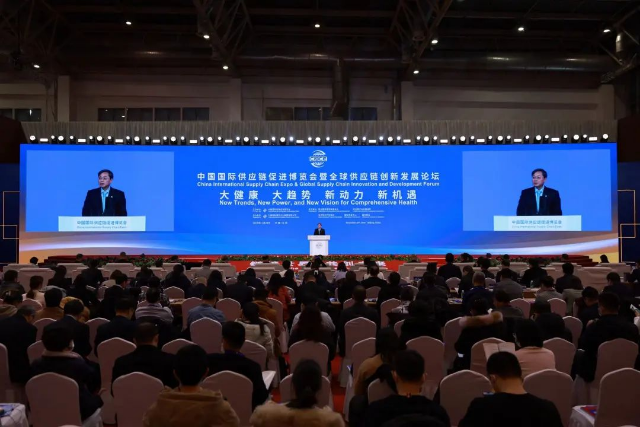Use the information in the screenshot to answer the question comprehensively: What language is the text on the backdrop?

The text on the backdrop is bilingual, as mentioned in the caption, which suggests that the event is catering to a diverse audience and promoting international collaboration in the field of healthcare.